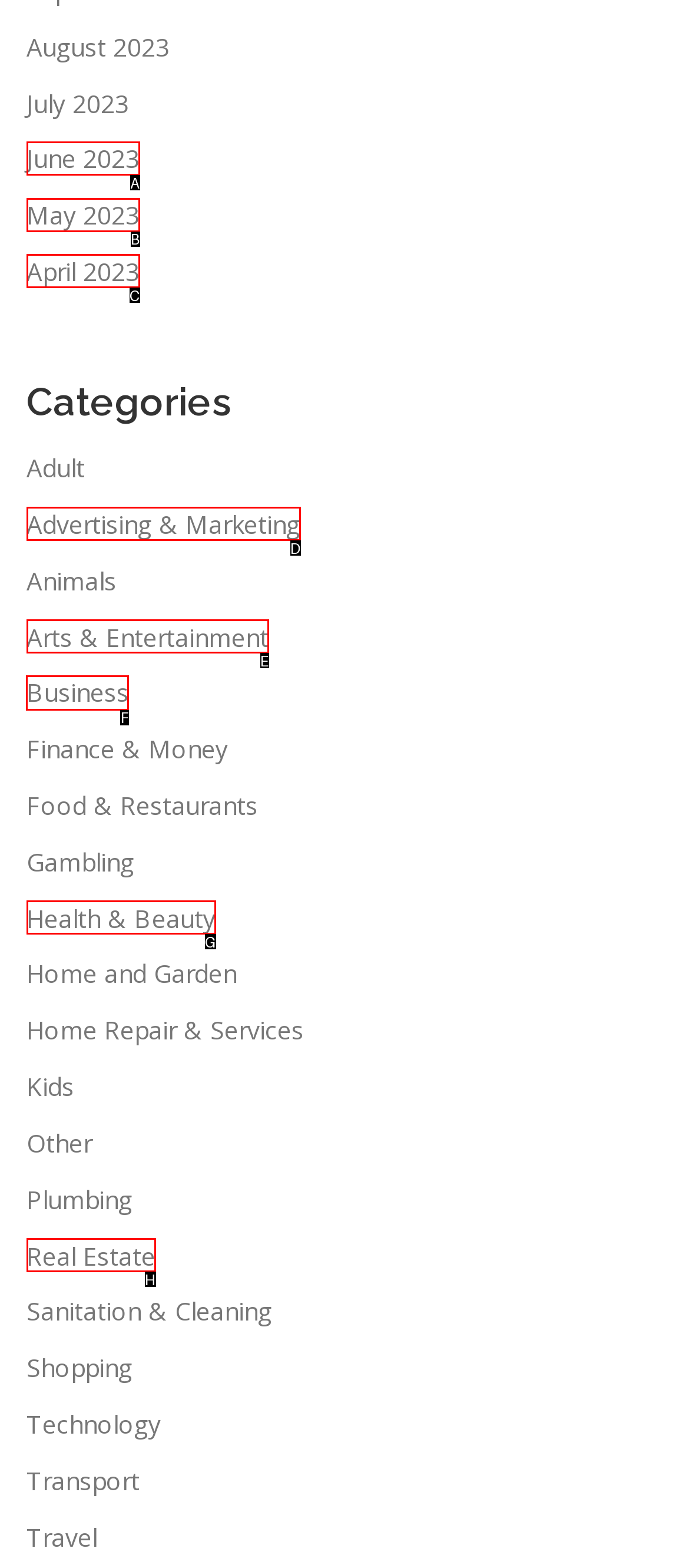From the given options, tell me which letter should be clicked to complete this task: Explore Business
Answer with the letter only.

F